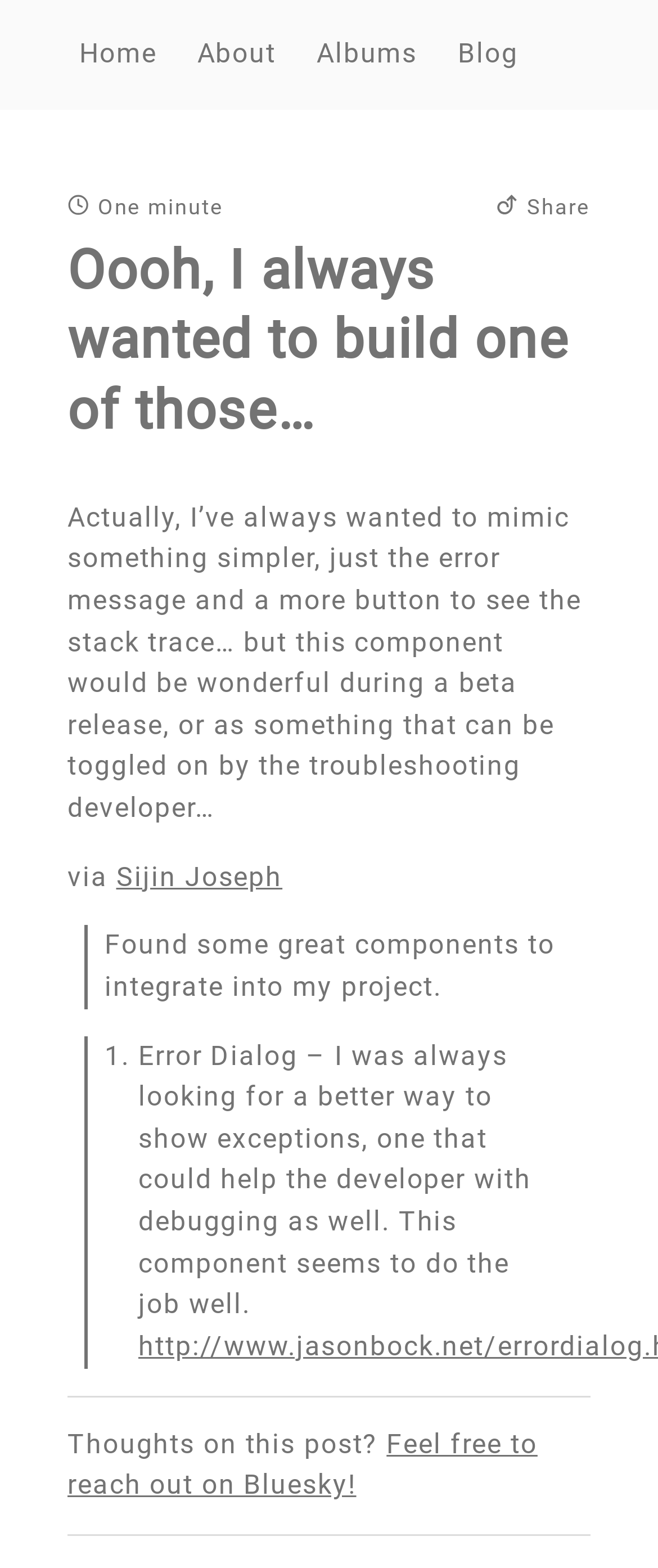What is the text of the last link in the article?
Look at the image and respond with a one-word or short phrase answer.

Feel free to reach out on Bluesky!